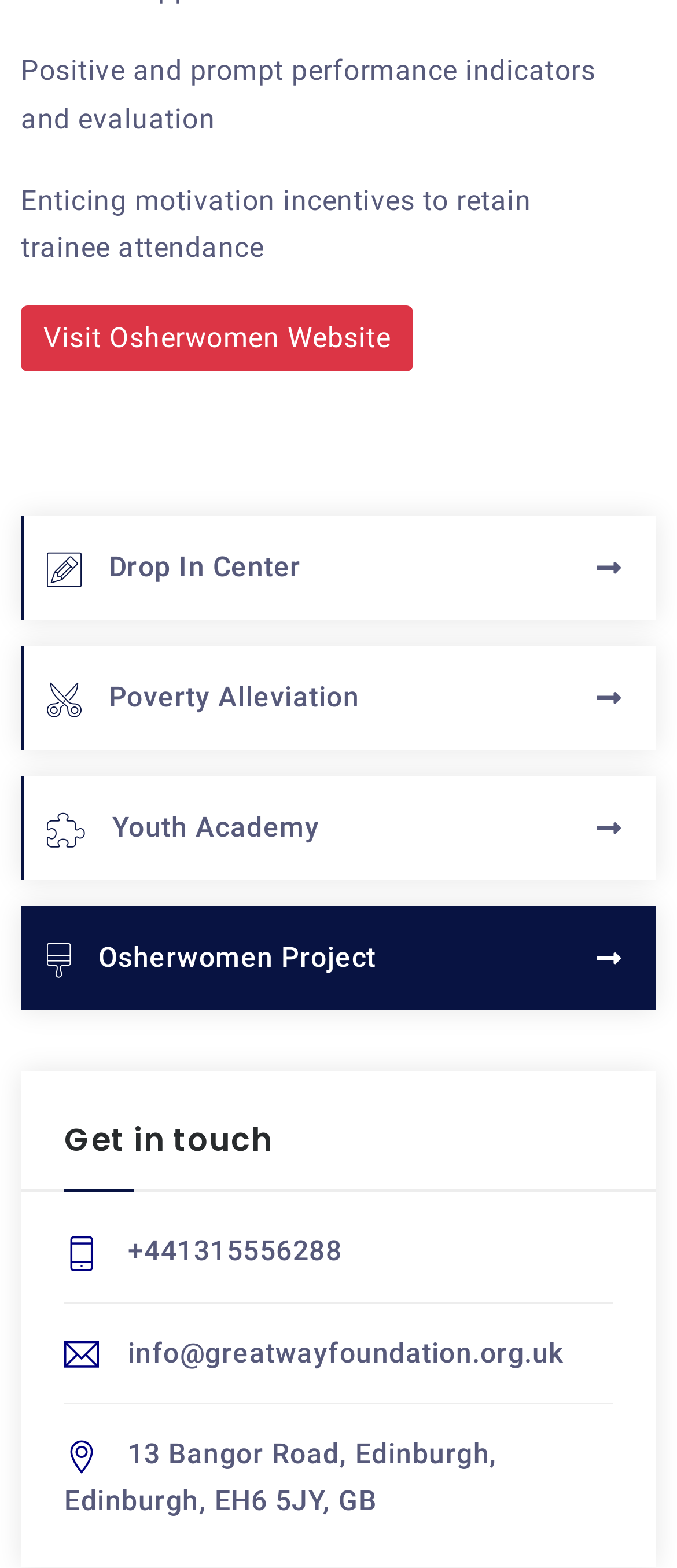Locate the bounding box coordinates of the area where you should click to accomplish the instruction: "Call +441315556288".

[0.095, 0.788, 0.505, 0.809]